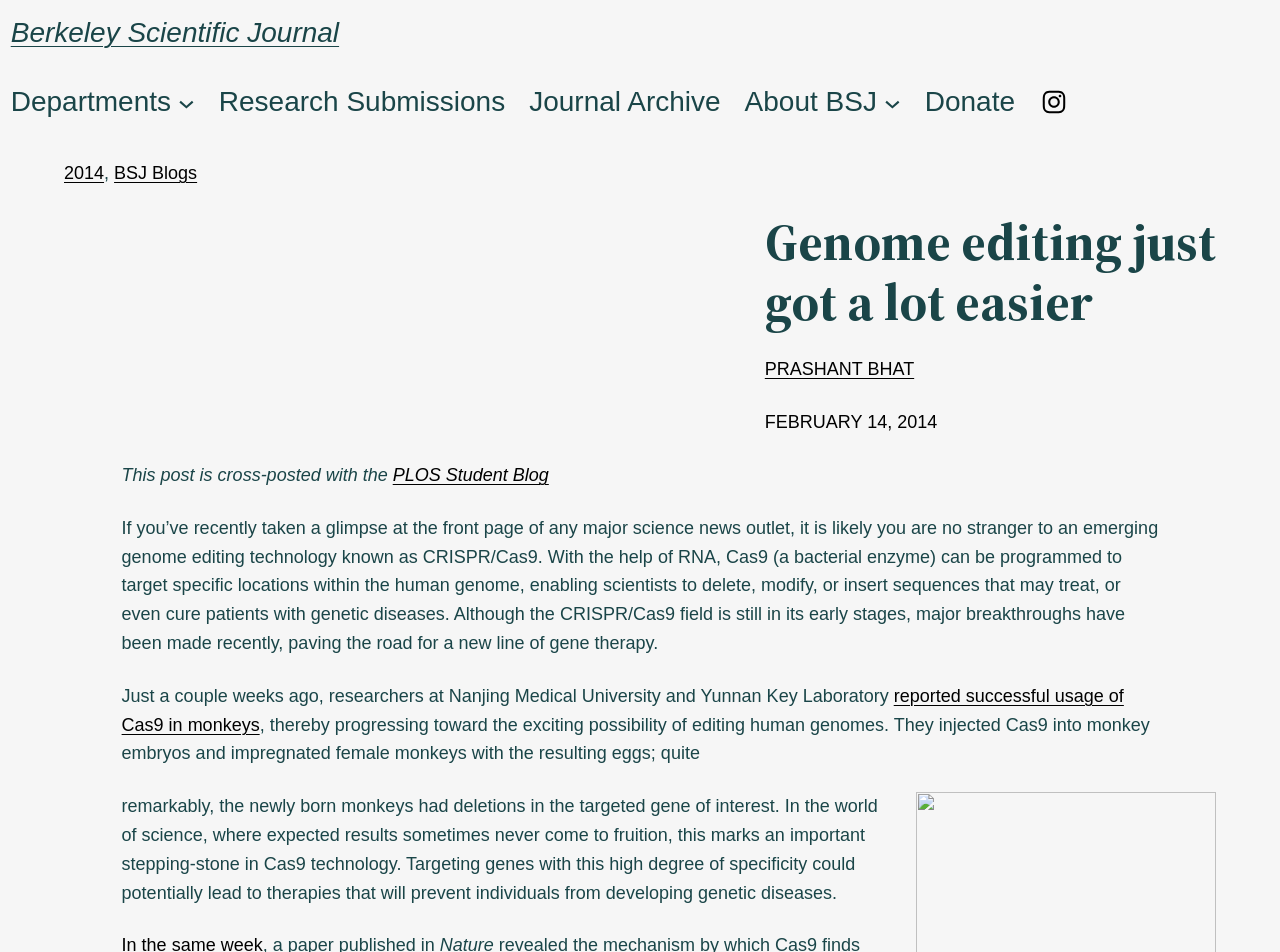Use one word or a short phrase to answer the question provided: 
What is the name of the journal?

Berkeley Scientific Journal